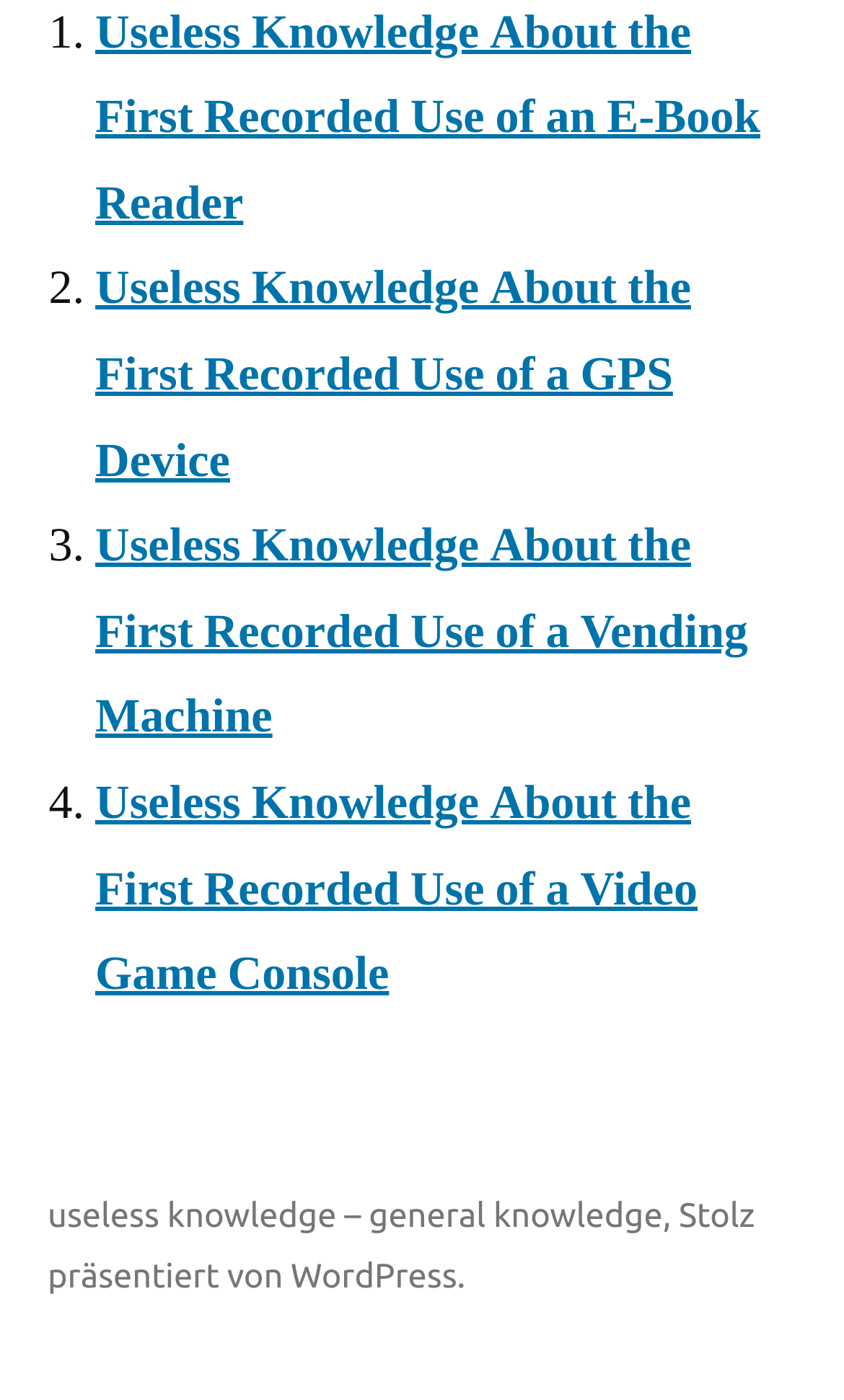Determine the bounding box coordinates in the format (top-left x, top-left y, bottom-right x, bottom-right y). Ensure all values are floating point numbers between 0 and 1. Identify the bounding box of the UI element described by: Bollywood

None